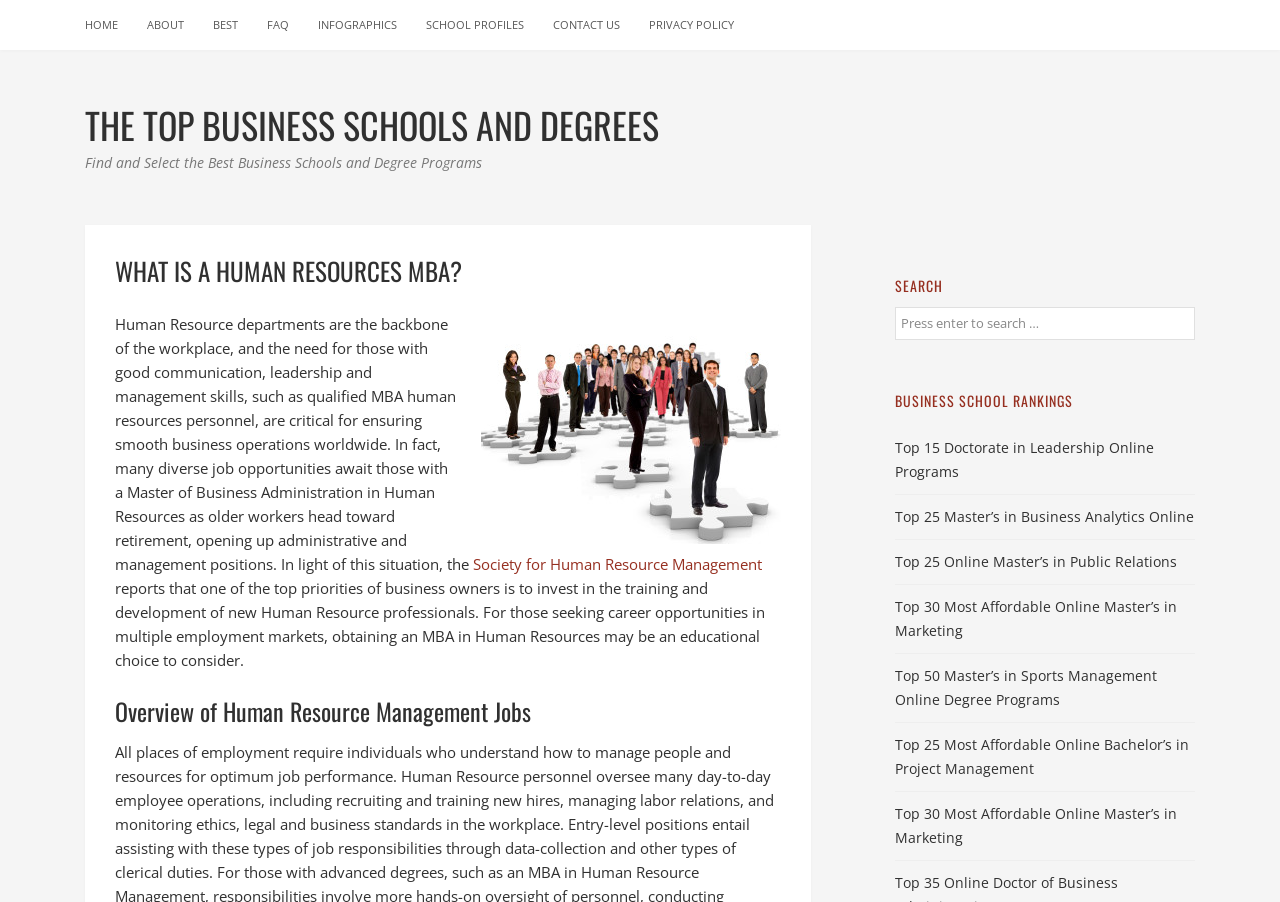Based on the element description About, identify the bounding box coordinates for the UI element. The coordinates should be in the format (top-left x, top-left y, bottom-right x, bottom-right y) and within the 0 to 1 range.

[0.115, 0.0, 0.144, 0.055]